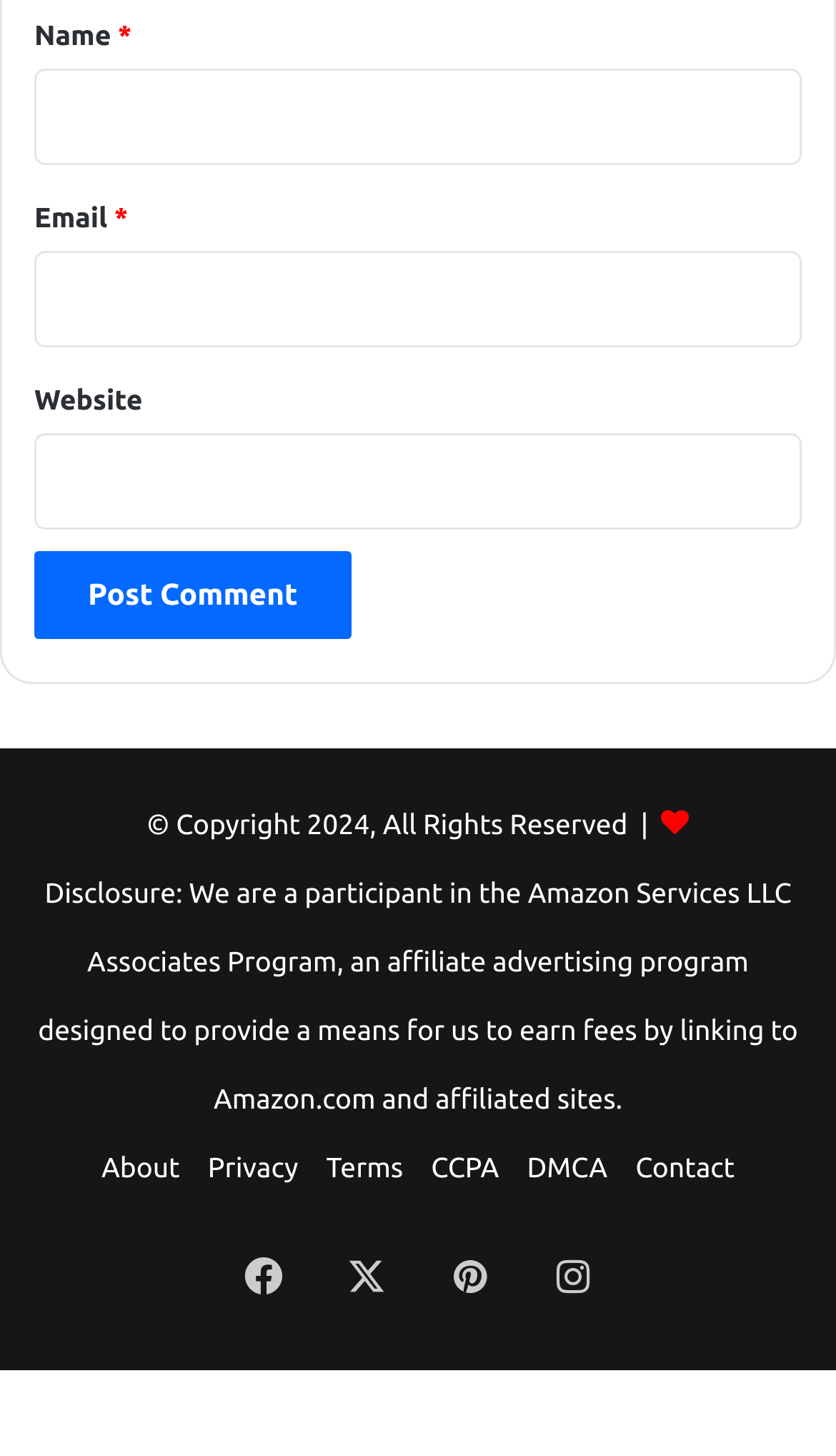Predict the bounding box coordinates for the UI element described as: "[LAST]". The coordinates should be four float numbers between 0 and 1, presented as [left, top, right, bottom].

None